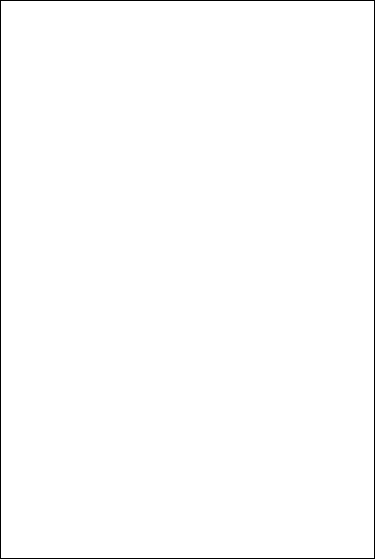Provide a thorough and detailed caption for the image.

This image appears to be a blank or white space, possibly serving as a placeholder or background in the context it is being displayed. It may represent a section of a webpage or design where content is yet to be added or updated. The area outlined suggests it was meant to capture attention, yet without any visible content, it leaves room for speculation about its intended purpose.